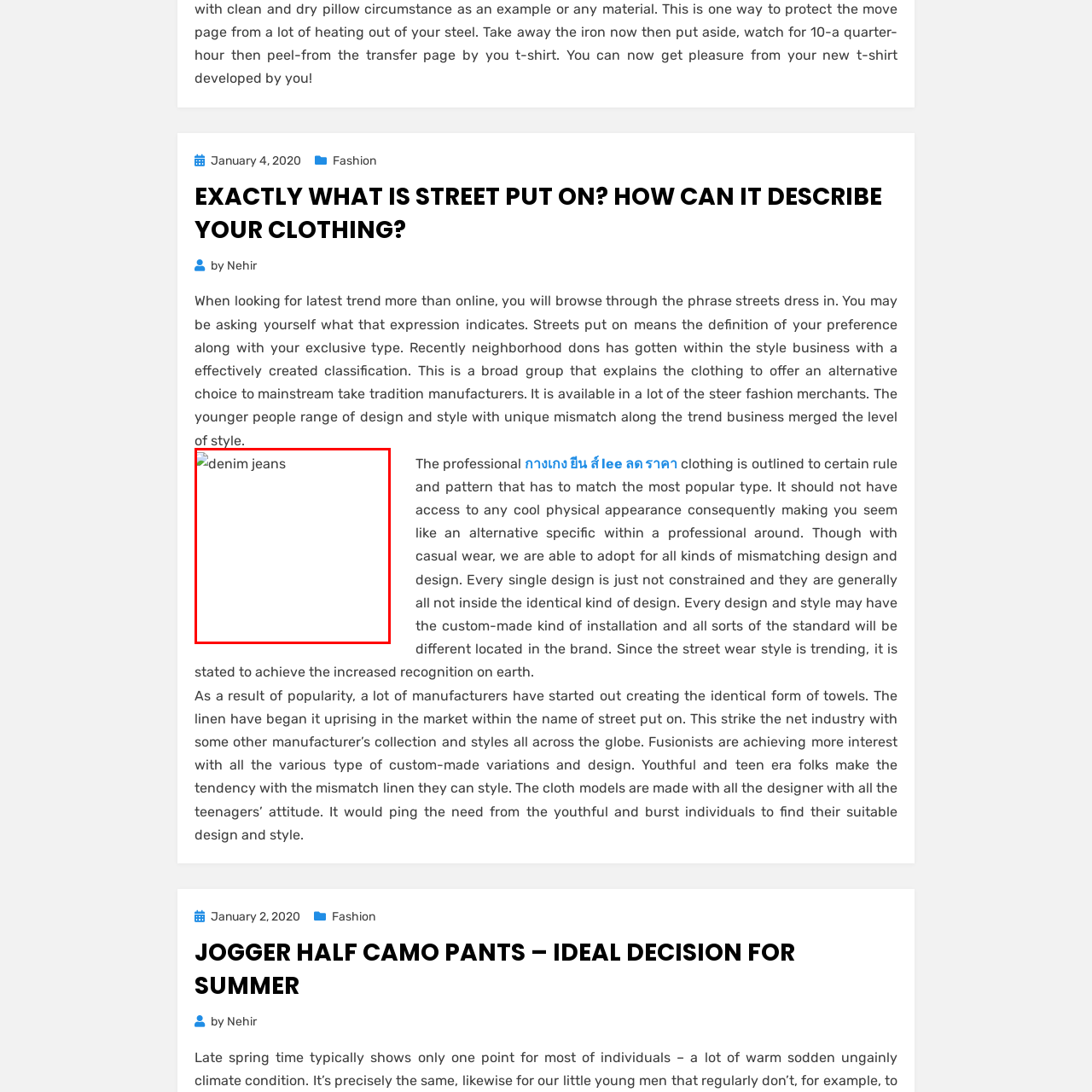Refer to the section enclosed in the red box, What is the primary appeal of denim jeans? Please answer briefly with a single word or phrase.

Comfort and versatility